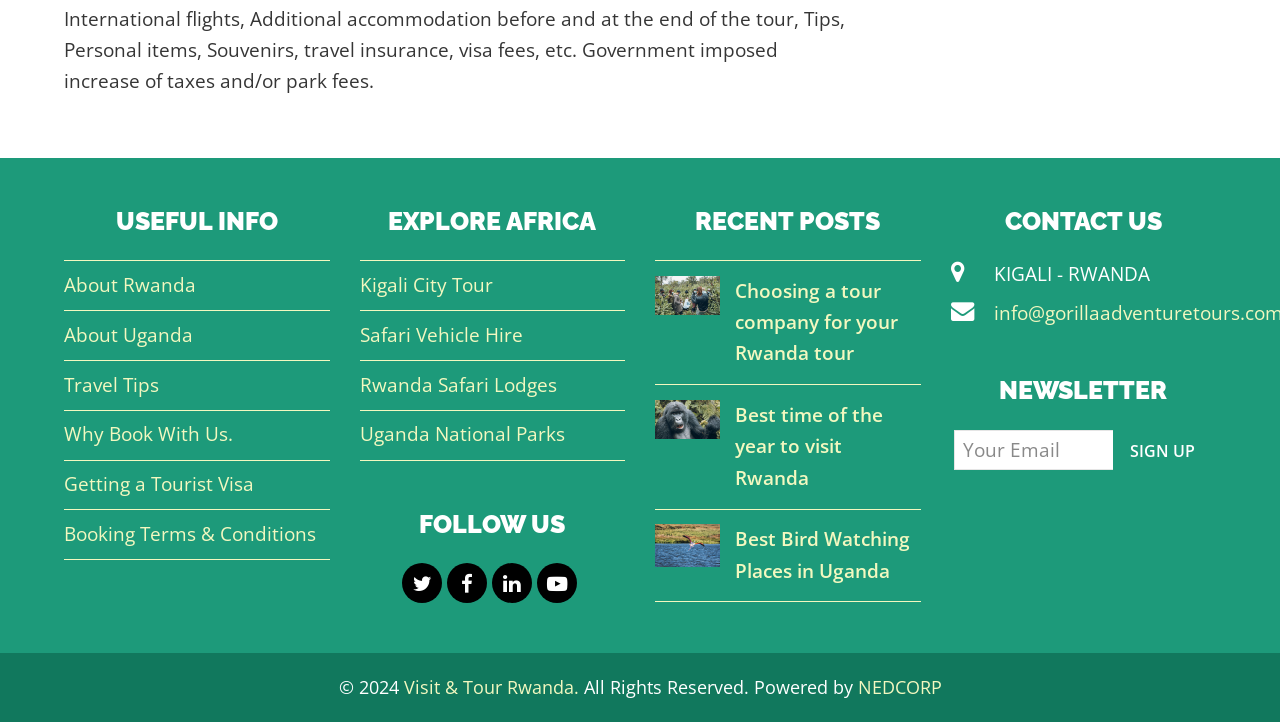Could you highlight the region that needs to be clicked to execute the instruction: "Enter email address"?

[0.745, 0.595, 0.87, 0.65]